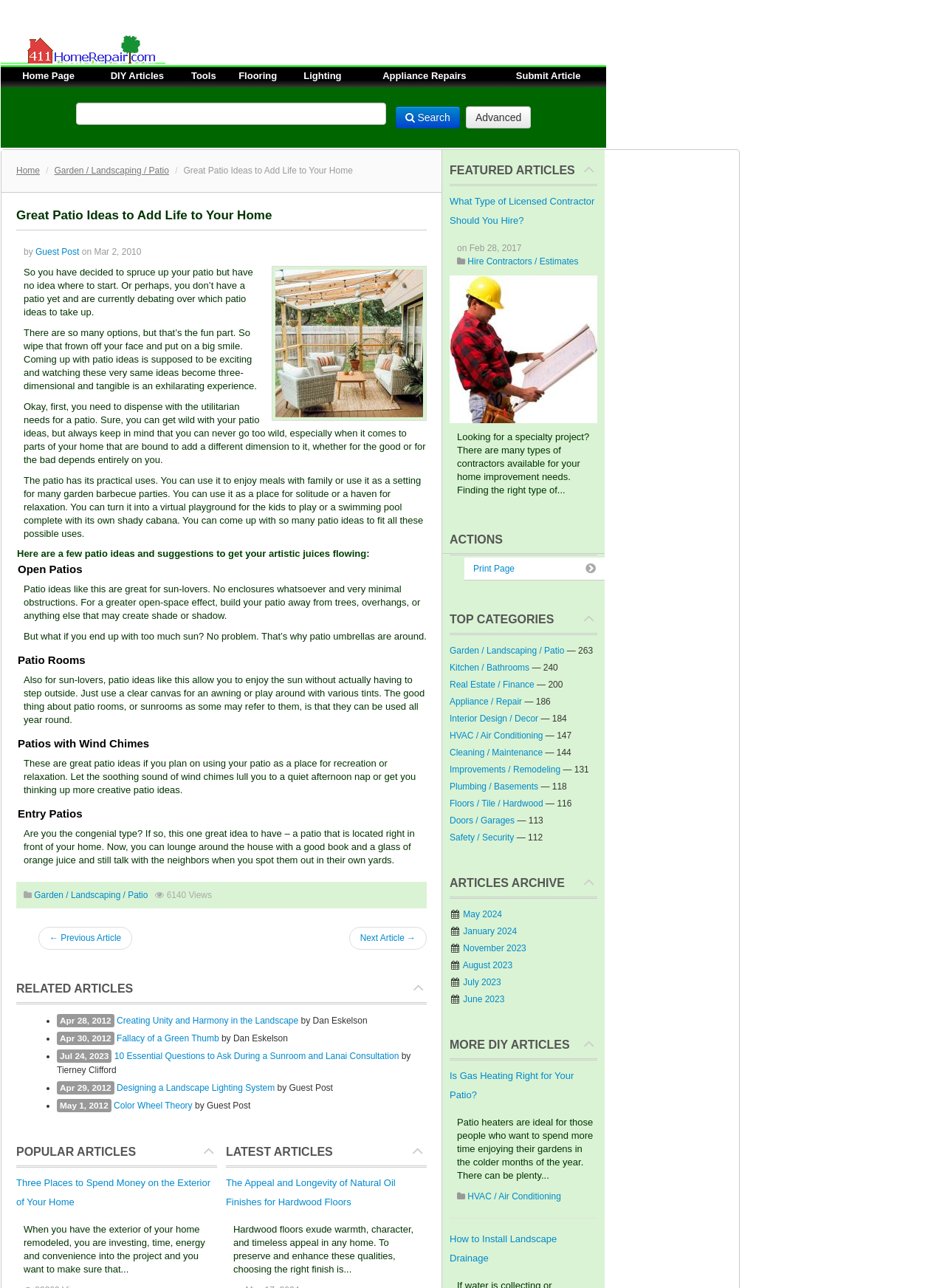Provide the bounding box coordinates for the UI element that is described by this text: "Submit Article". The coordinates should be in the form of four float numbers between 0 and 1: [left, top, right, bottom].

[0.546, 0.054, 0.614, 0.063]